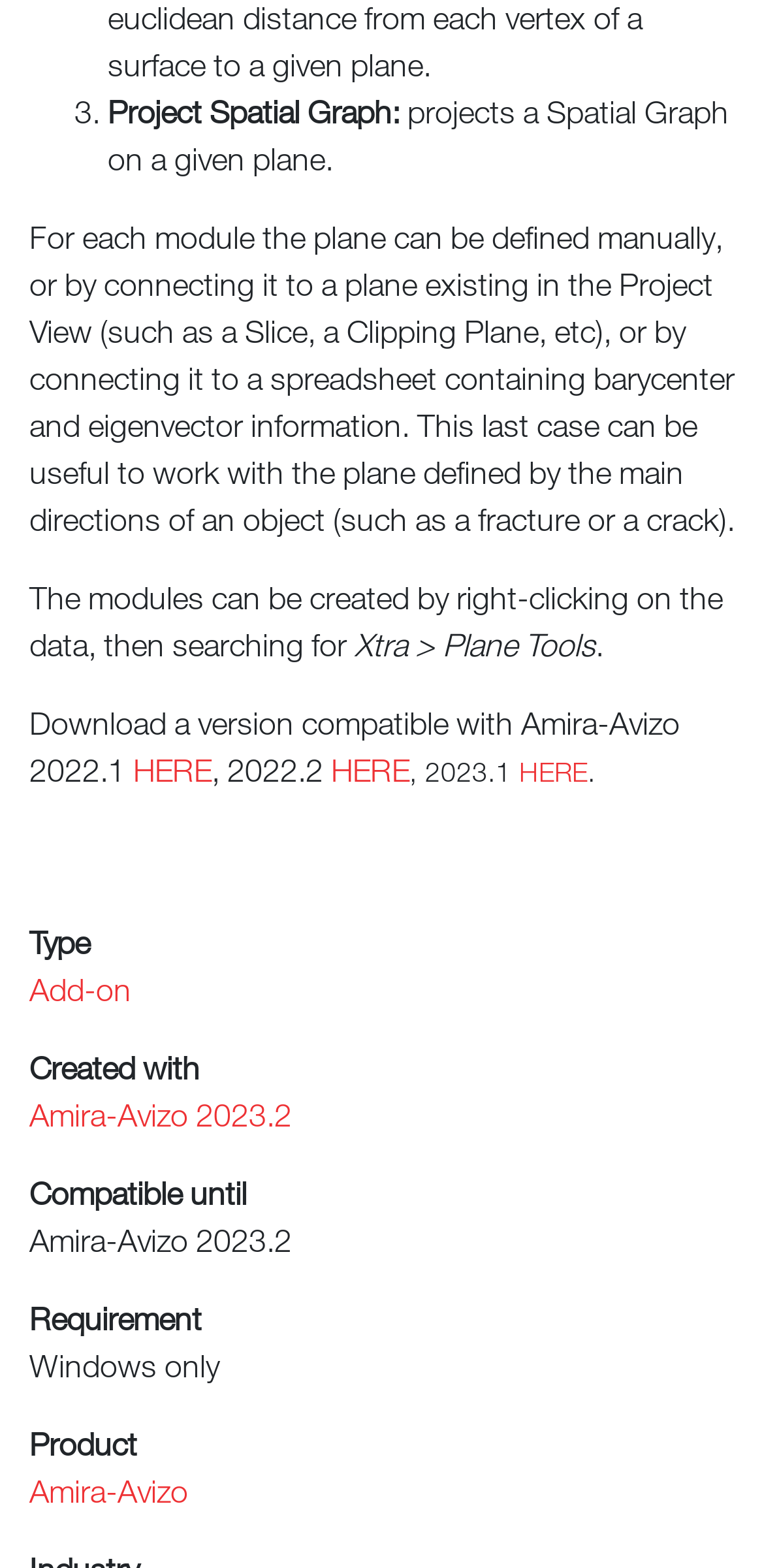Locate the bounding box coordinates of the item that should be clicked to fulfill the instruction: "Click on Add-on".

[0.038, 0.62, 0.172, 0.643]